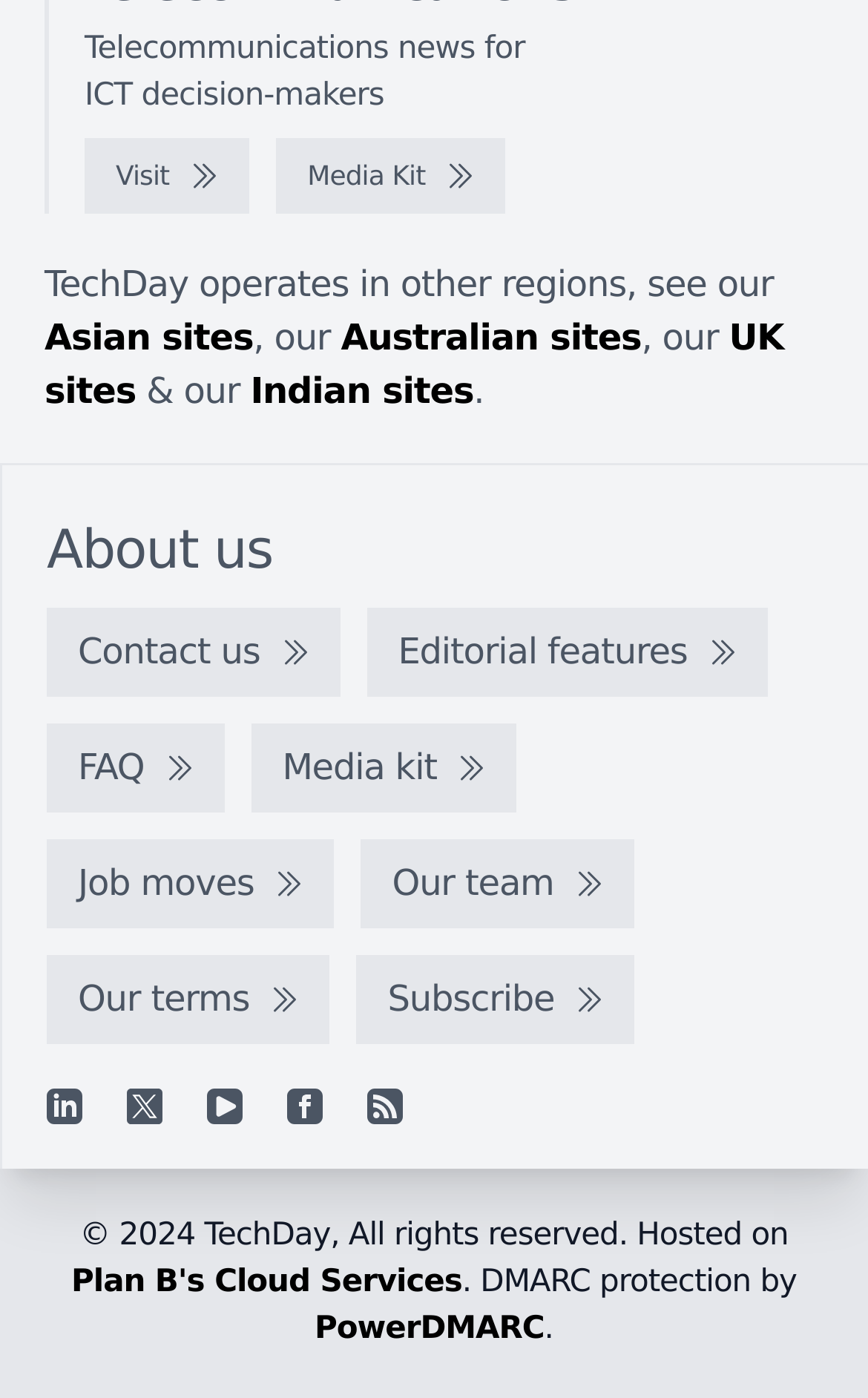Can you provide the bounding box coordinates for the element that should be clicked to implement the instruction: "Follow on LinkedIn"?

[0.054, 0.779, 0.095, 0.805]